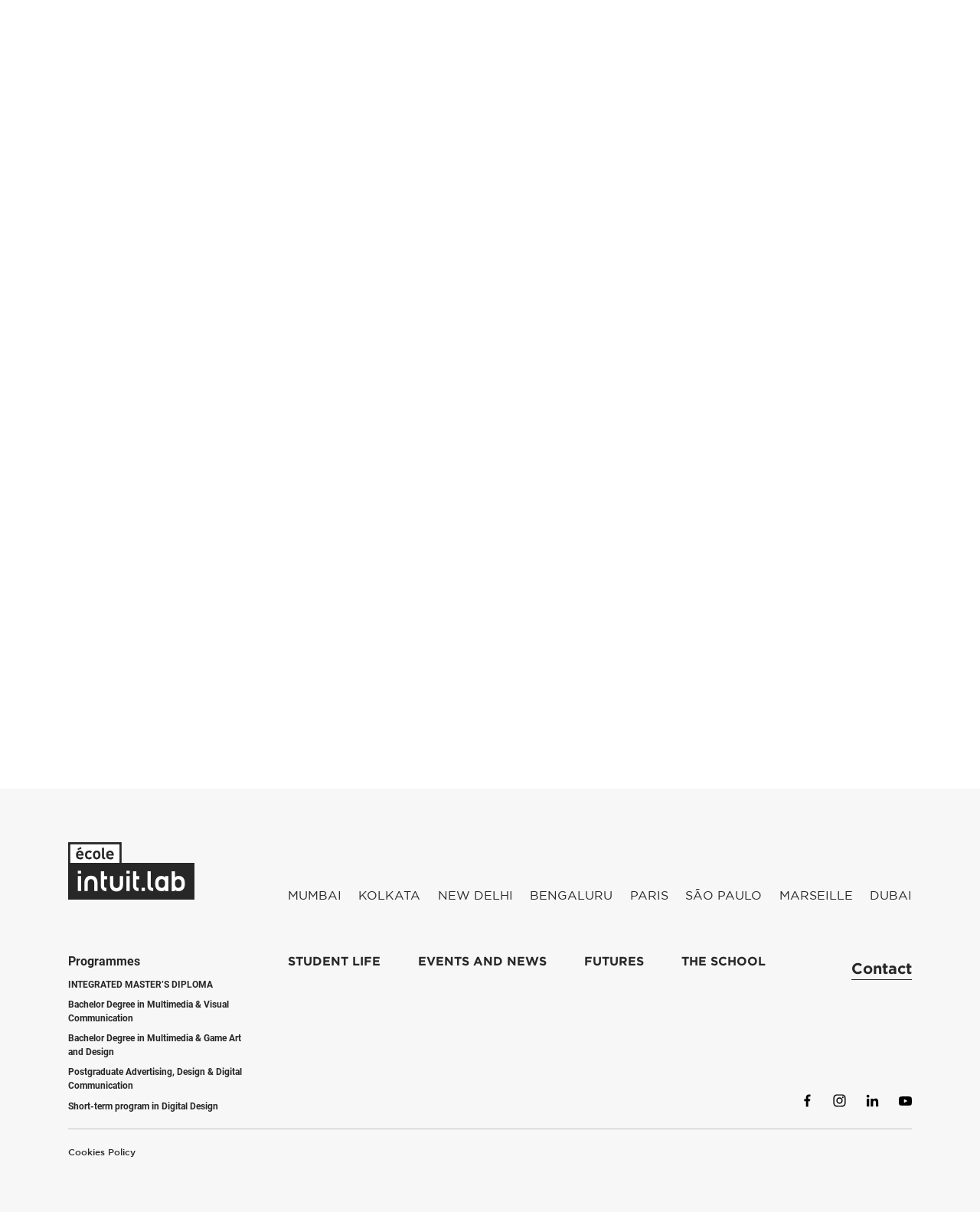Determine the bounding box coordinates for the clickable element to execute this instruction: "Go to Kolkata page". Provide the coordinates as four float numbers between 0 and 1, i.e., [left, top, right, bottom].

[0.366, 0.732, 0.429, 0.747]